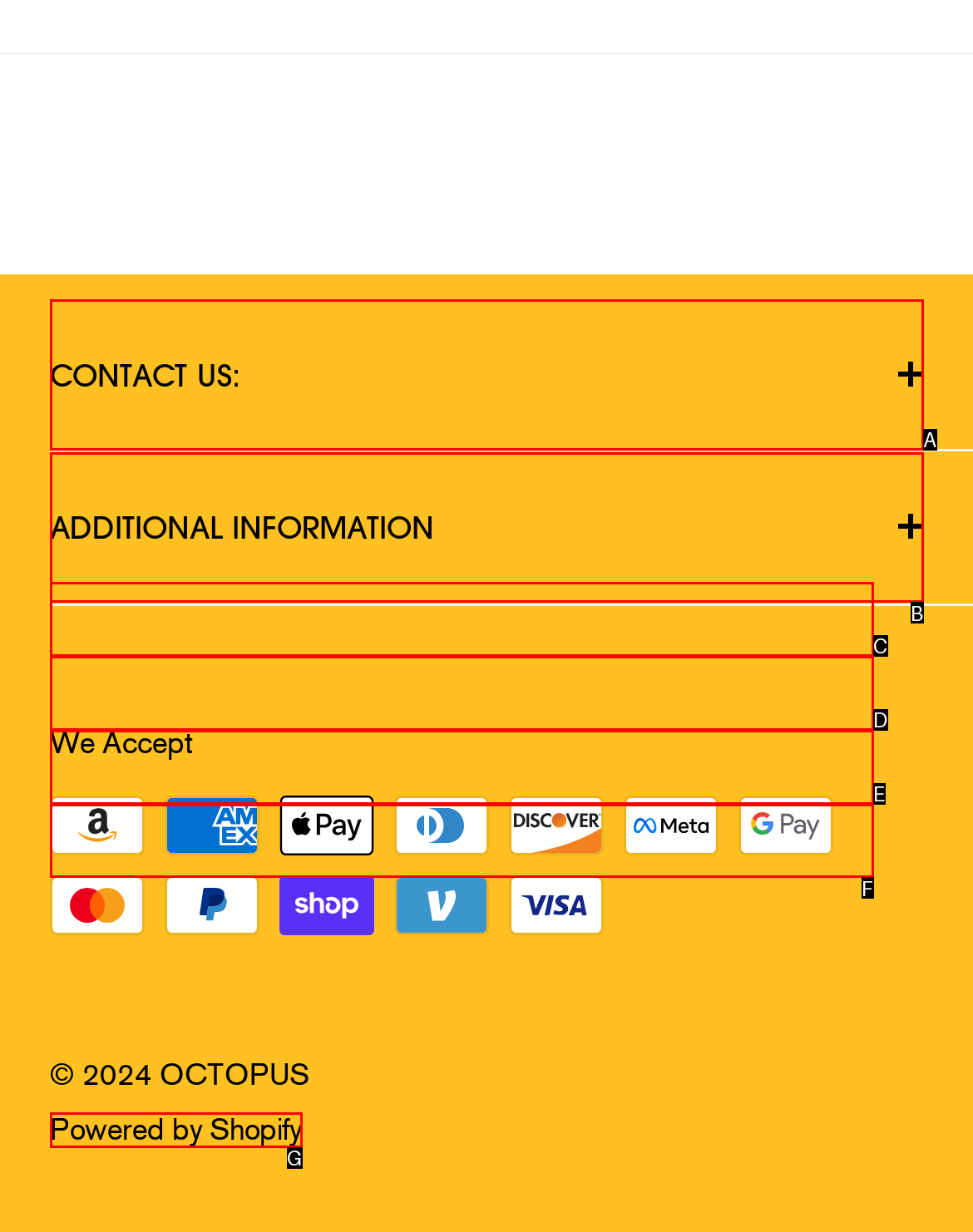Match the element description to one of the options: Powered by Shopify
Respond with the corresponding option's letter.

G